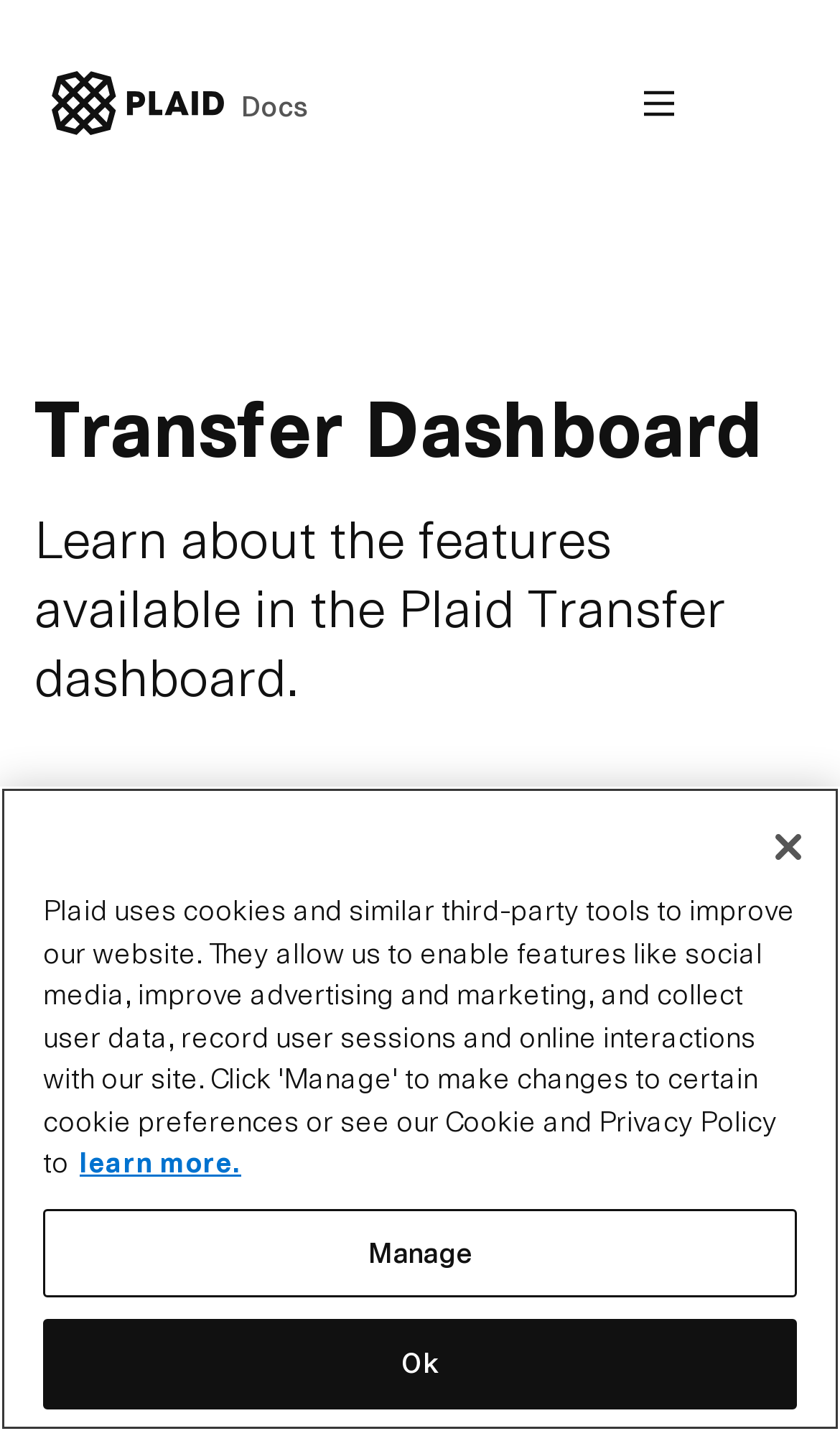For the element described, predict the bounding box coordinates as (top-left x, top-left y, bottom-right x, bottom-right y). All values should be between 0 and 1. Element description: Transfer in the Production environment

[0.041, 0.839, 0.772, 0.904]